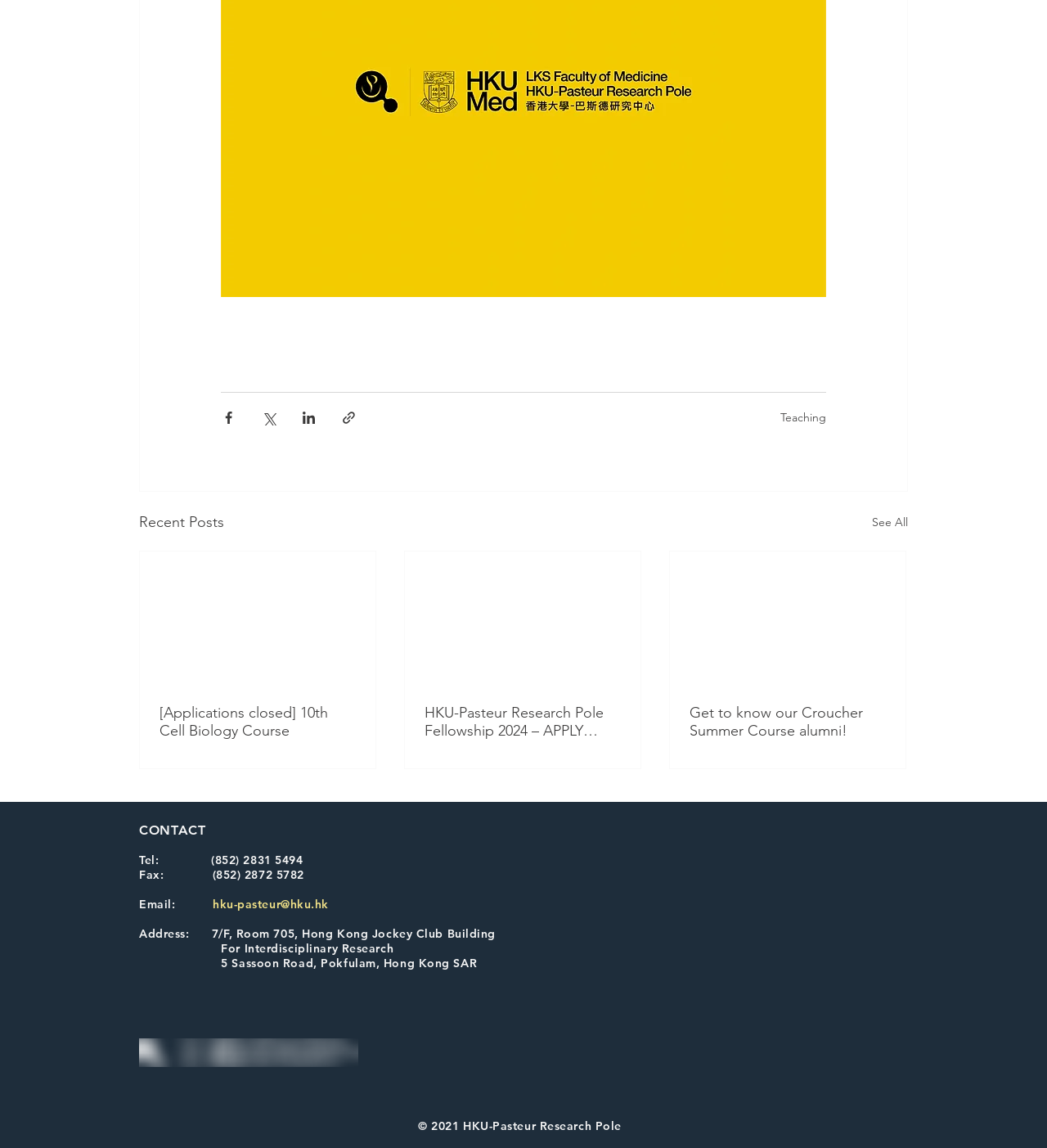What social media platforms does the HKU-Pasteur Research Pole have?
Using the visual information, respond with a single word or phrase.

Twitter, Facebook, Instagram, LinkedIn, Youtube